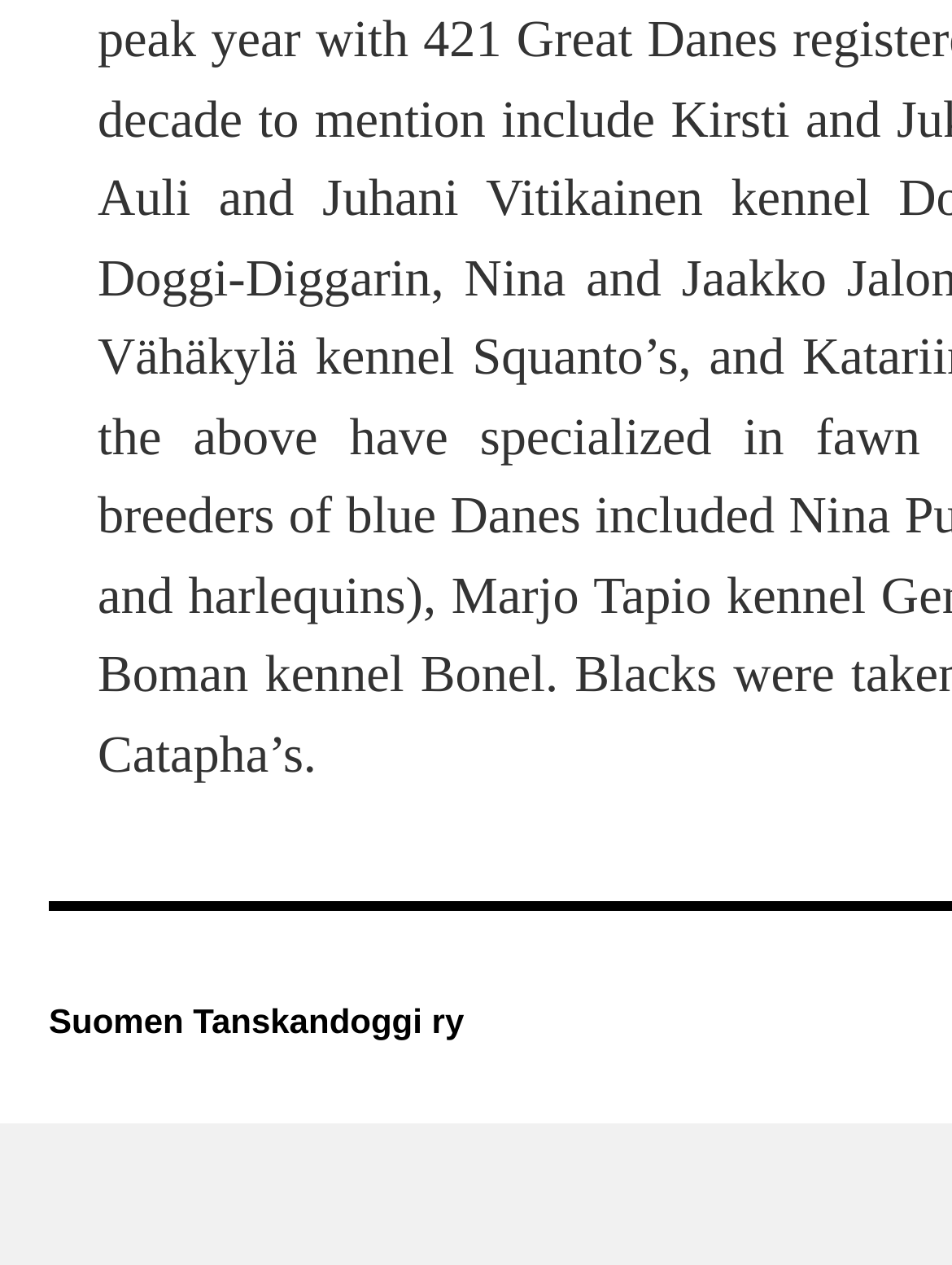Predict the bounding box coordinates of the UI element that matches this description: "Suomen Tanskandoggi ry". The coordinates should be in the format [left, top, right, bottom] with each value between 0 and 1.

[0.051, 0.866, 0.487, 0.897]